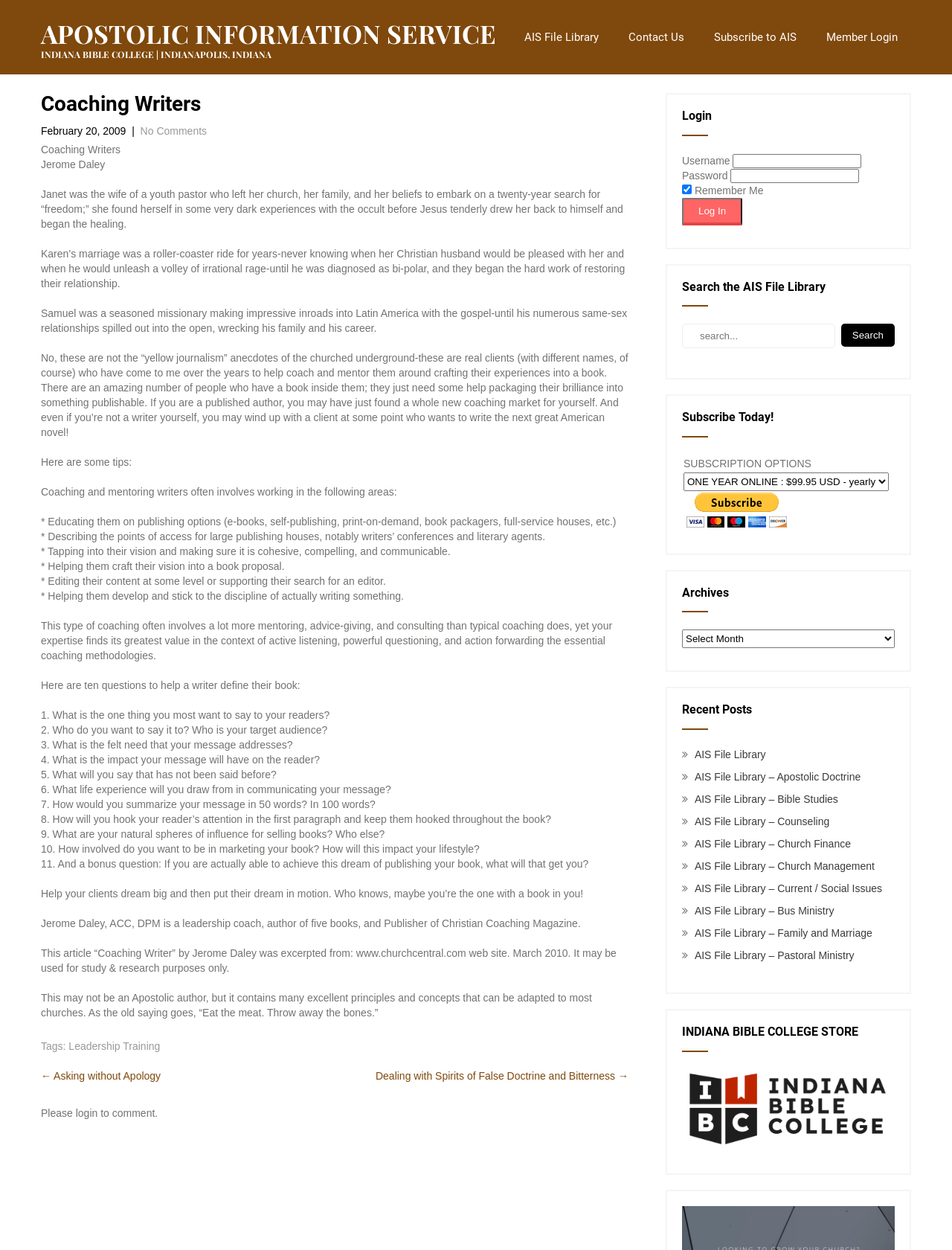Offer a detailed account of what is visible on the webpage.

This webpage is about coaching writers, specifically focusing on helping them craft their experiences into a book. The page is divided into several sections, with a header at the top containing links to the Apostolic Information Service, AIS File Library, Contact Us, Subscribe to AIS, and Member Login.

Below the header, there is an article section that takes up most of the page. The article is titled "Coaching Writers" and is written by Jerome Daley. It begins with a brief introduction to three individuals who have come to the author for help in writing a book. The author then explains the process of coaching and mentoring writers, including educating them on publishing options, describing the points of access for large publishing houses, and helping them craft their vision into a book proposal.

The article also provides ten questions to help a writer define their book, including what they want to say to their readers, who their target audience is, and what the impact of their message will be on the reader. Additionally, the author discusses the importance of active listening, powerful questioning, and action forwarding in the coaching process.

At the bottom of the page, there are several sections, including post navigation links to previous and next articles, a login section, a search bar to search the AIS File Library, a subscription section, and an archives section with a dropdown menu. There is also a section for recent posts, which lists several links to other articles.